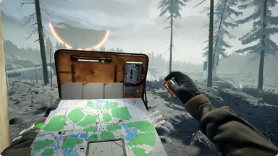Explain in detail what you see in the image.

In this immersive scene from the VR game "Into the Radius," a player navigates a snowy landscape, equipped with a handheld device and a detailed map spread out before them. The backdrop features a misty forest with tall, slender pines and a distant mountain range. The player's right hand, gloved and poised over the map, suggests a moment of strategic planning, while the device in their other hand adds a layer of technology to the experience. The map prominently displays various terrain features, possibly indicating points of interest or navigational routes important for survival in the game. A bright arc of light, possibly representing a waypoint or a significant feature, casts an ethereal glow in the sky, enhancing the atmosphere of adventure and exploration. This screenshot vividly captures the blend of environmental storytelling and gameplay mechanics that characterize "Into the Radius," where players must rely on both their wits and tools to navigate a dangerous, post-apocalyptic world.